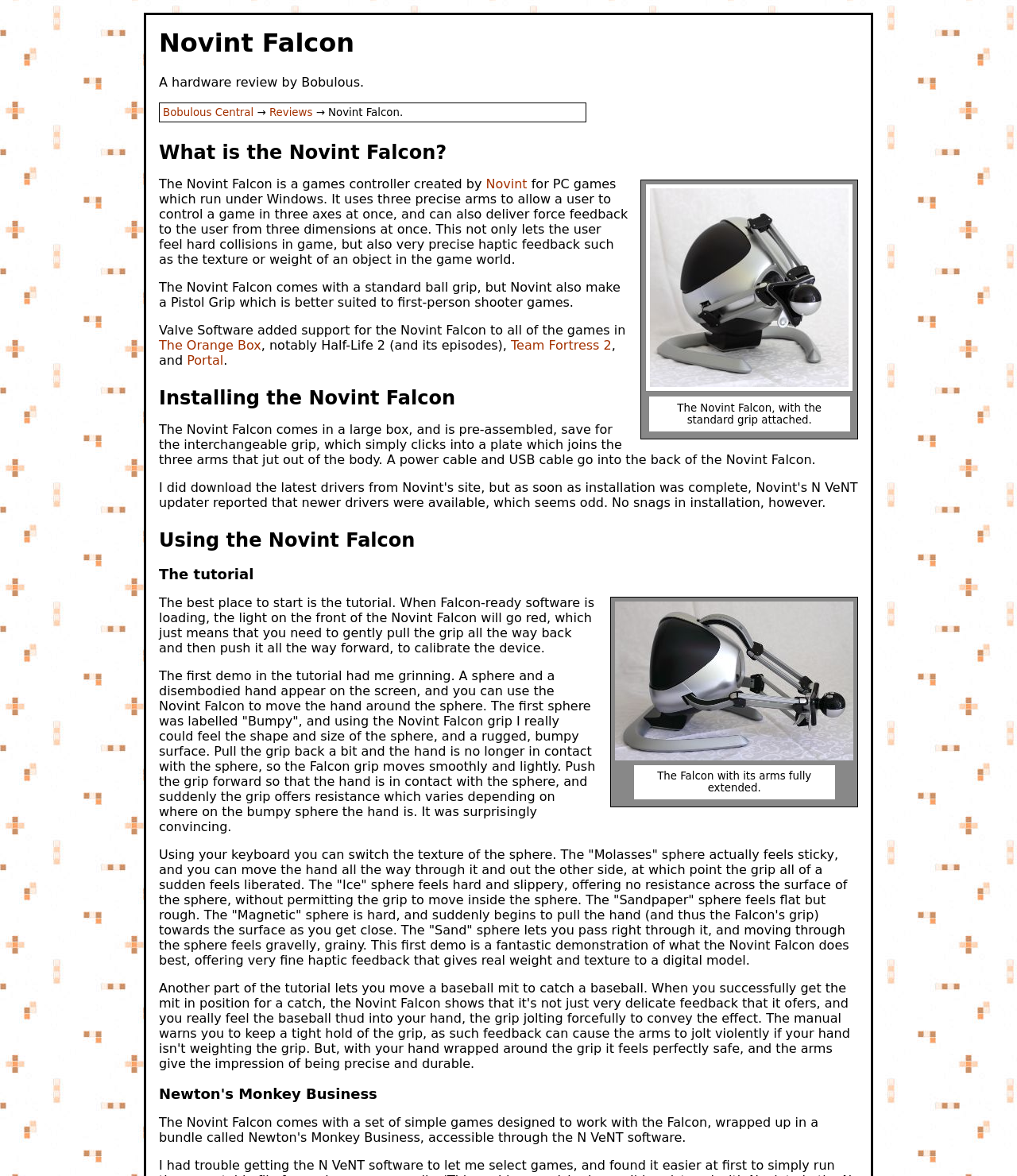Based on the element description: "Bobulous Central", identify the bounding box coordinates for this UI element. The coordinates must be four float numbers between 0 and 1, listed as [left, top, right, bottom].

[0.16, 0.091, 0.249, 0.101]